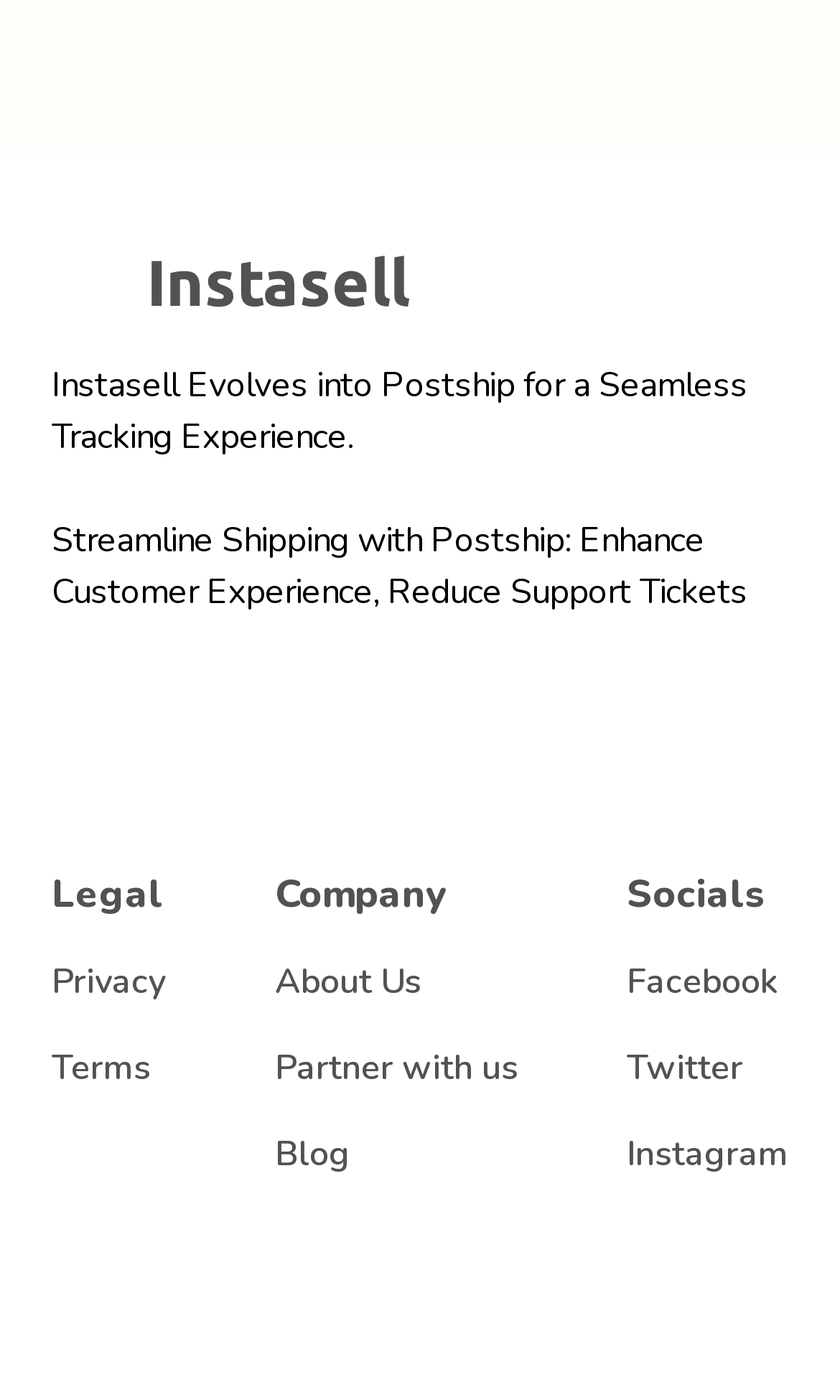Given the element description: "Chloe Belle Arts", predict the bounding box coordinates of this UI element. The coordinates must be four float numbers between 0 and 1, given as [left, top, right, bottom].

None